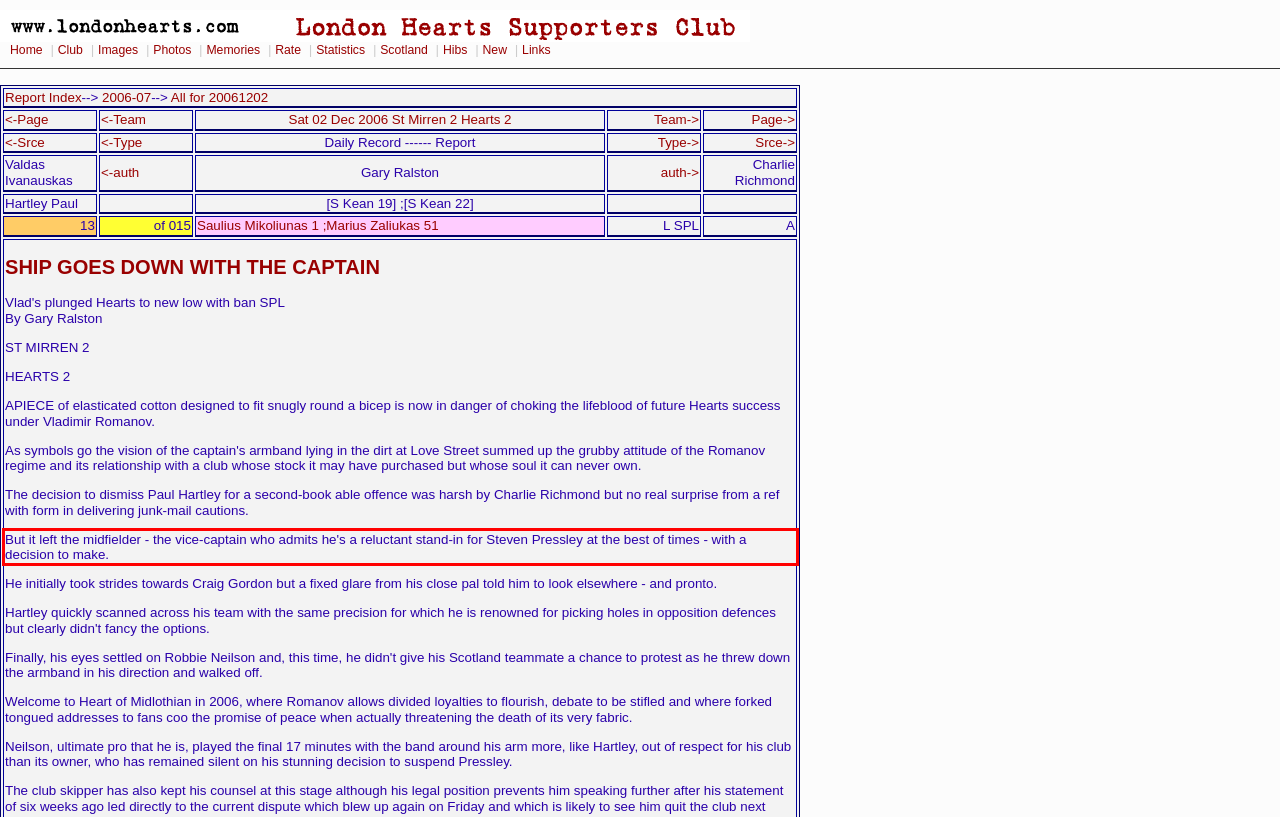Examine the webpage screenshot, find the red bounding box, and extract the text content within this marked area.

But it left the midfielder - the vice-captain who admits he's a reluctant stand-in for Steven Pressley at the best of times - with a decision to make.